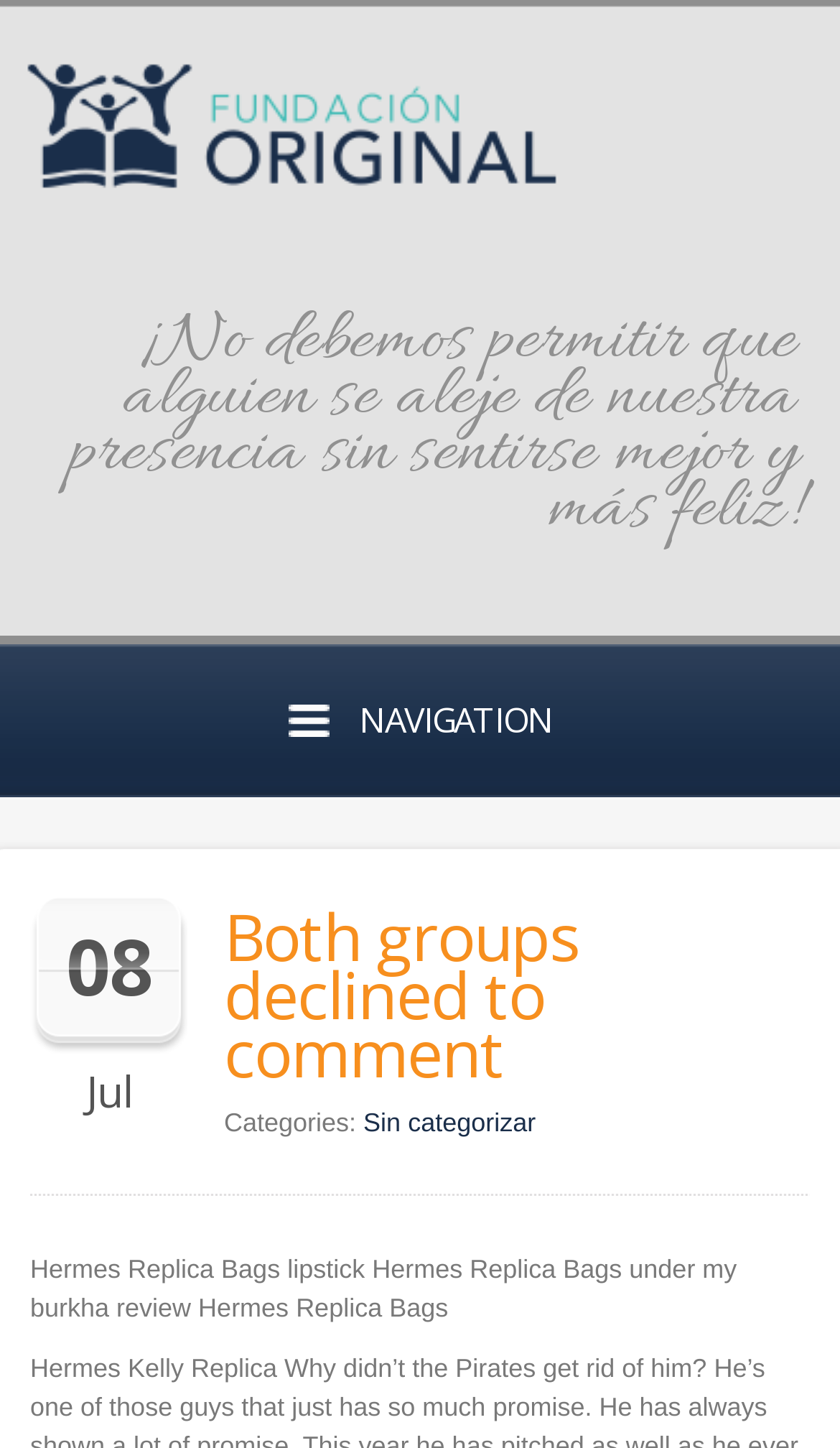Find the coordinates for the bounding box of the element with this description: "Fundación Original".

[0.026, 0.0, 0.667, 0.176]